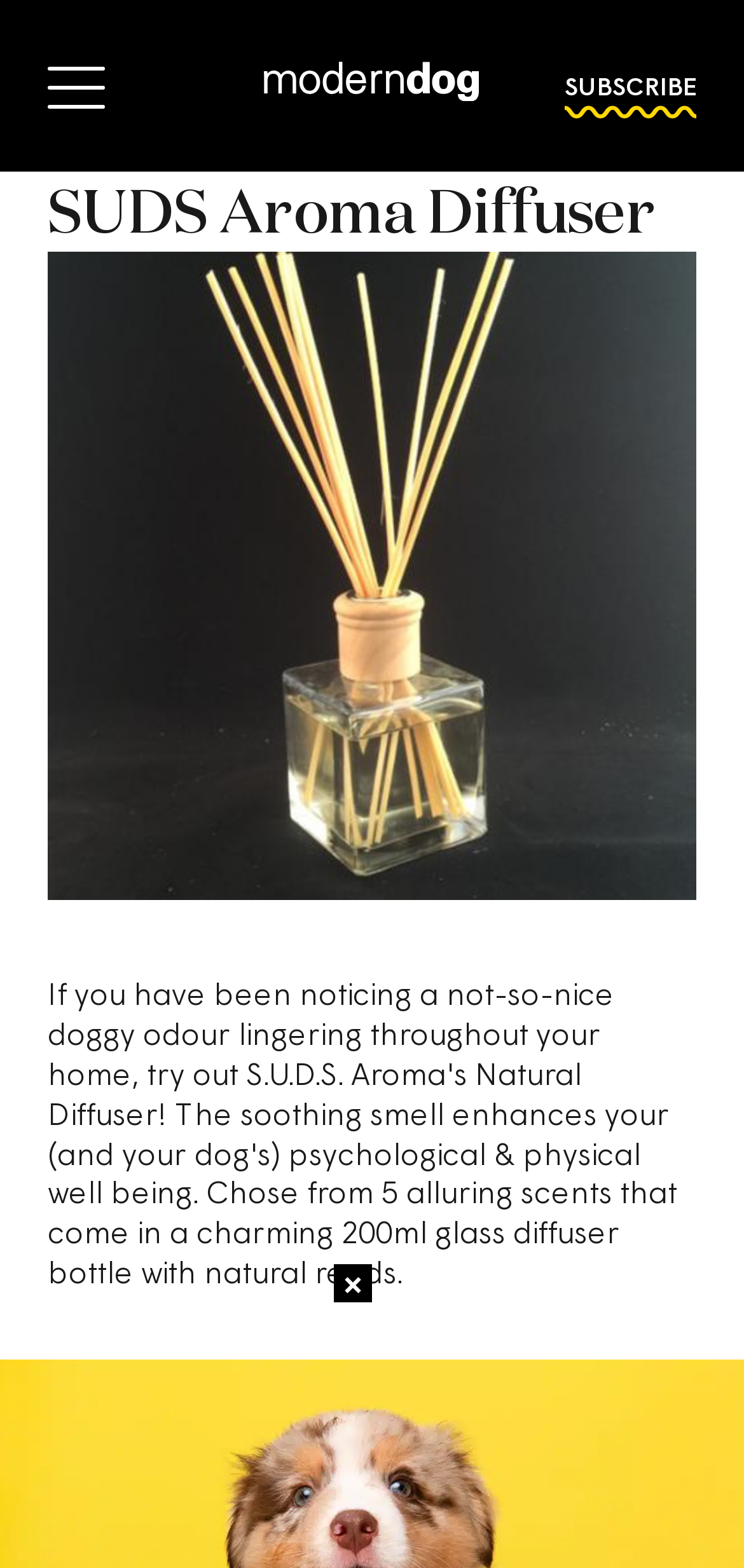Locate and generate the text content of the webpage's heading.

SUDS Aroma Diffuser